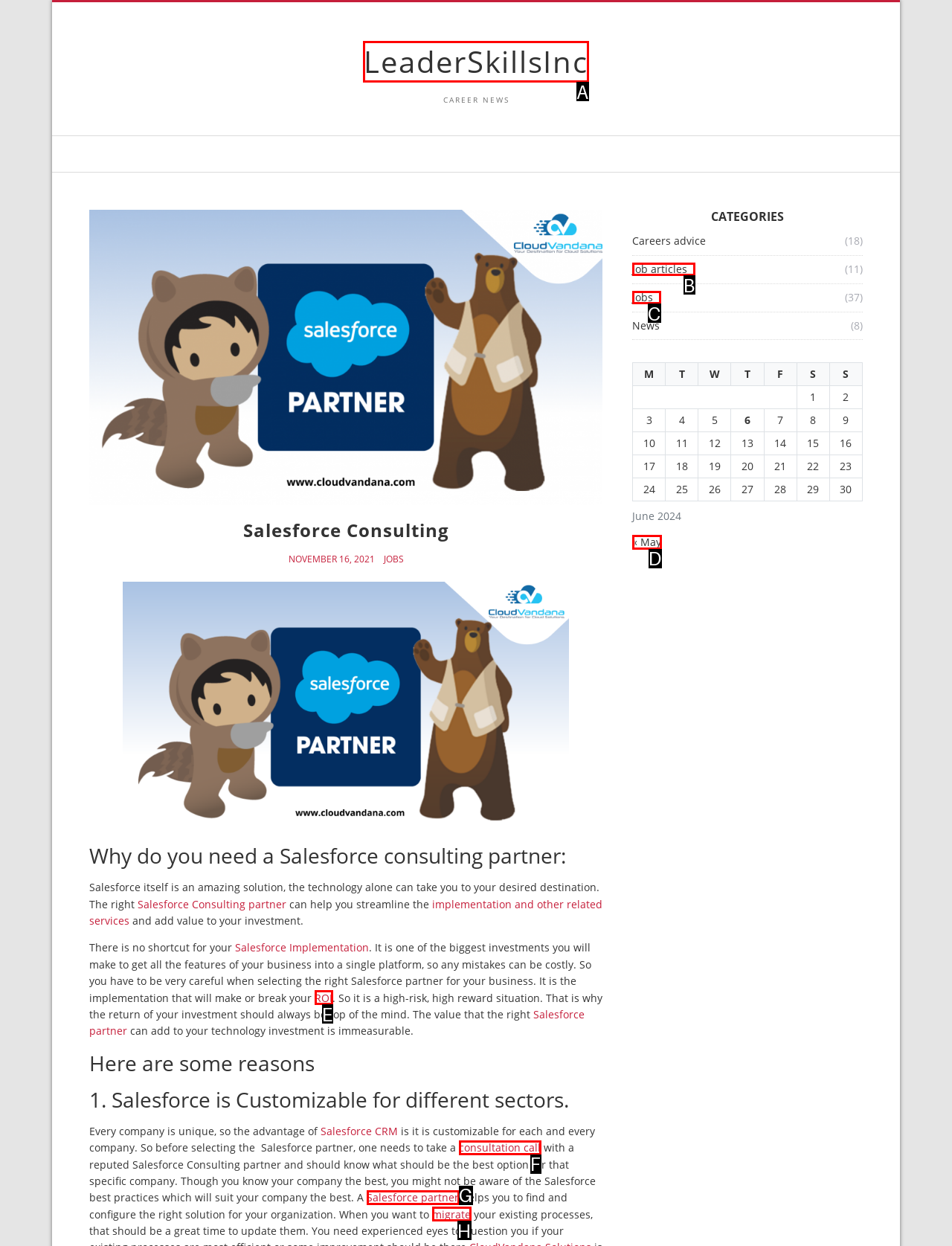Determine the correct UI element to click for this instruction: Click on the 'LeaderSkillsInc' link. Respond with the letter of the chosen element.

A